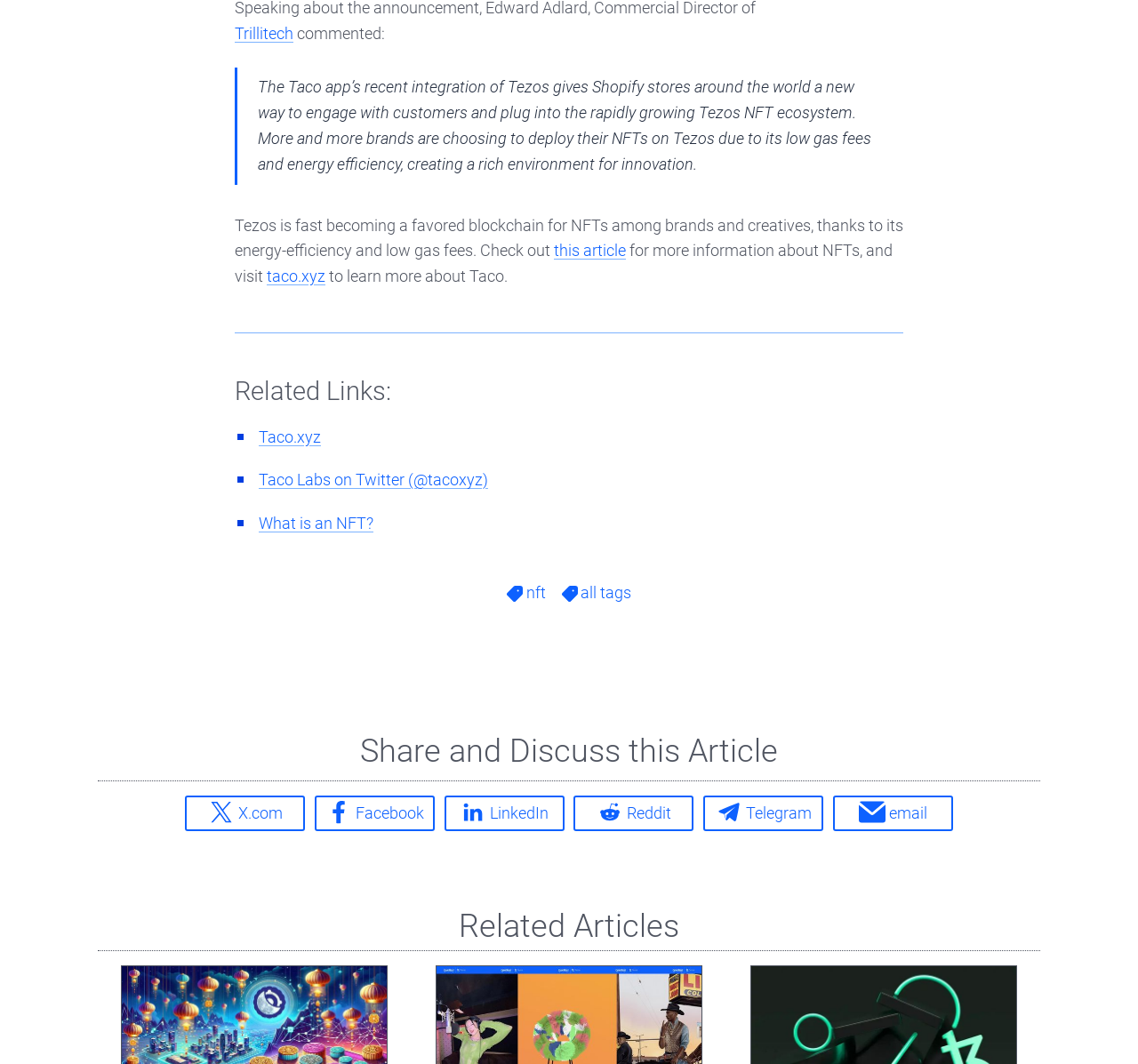Kindly respond to the following question with a single word or a brief phrase: 
What is the name of the app mentioned in the article?

Taco